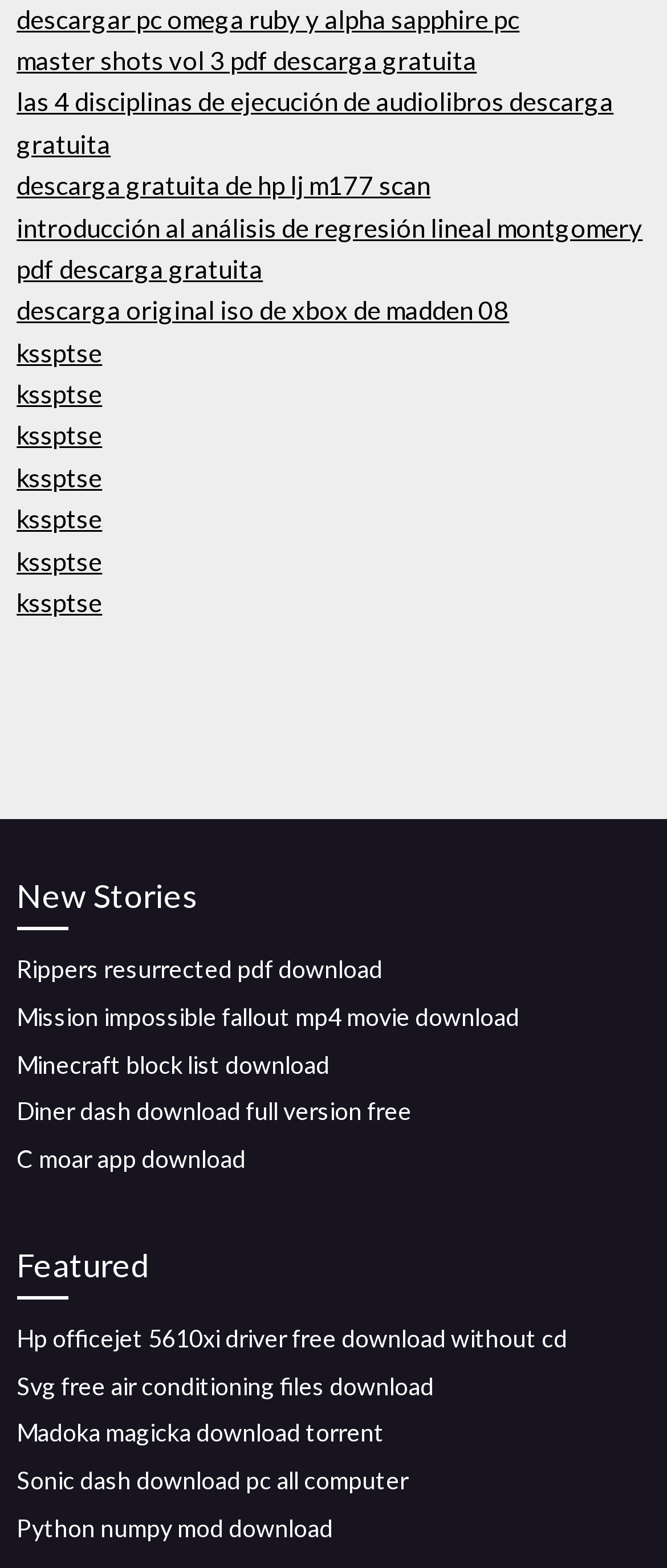How many links are there under the 'Featured' category?
Please provide a single word or phrase as your answer based on the screenshot.

5